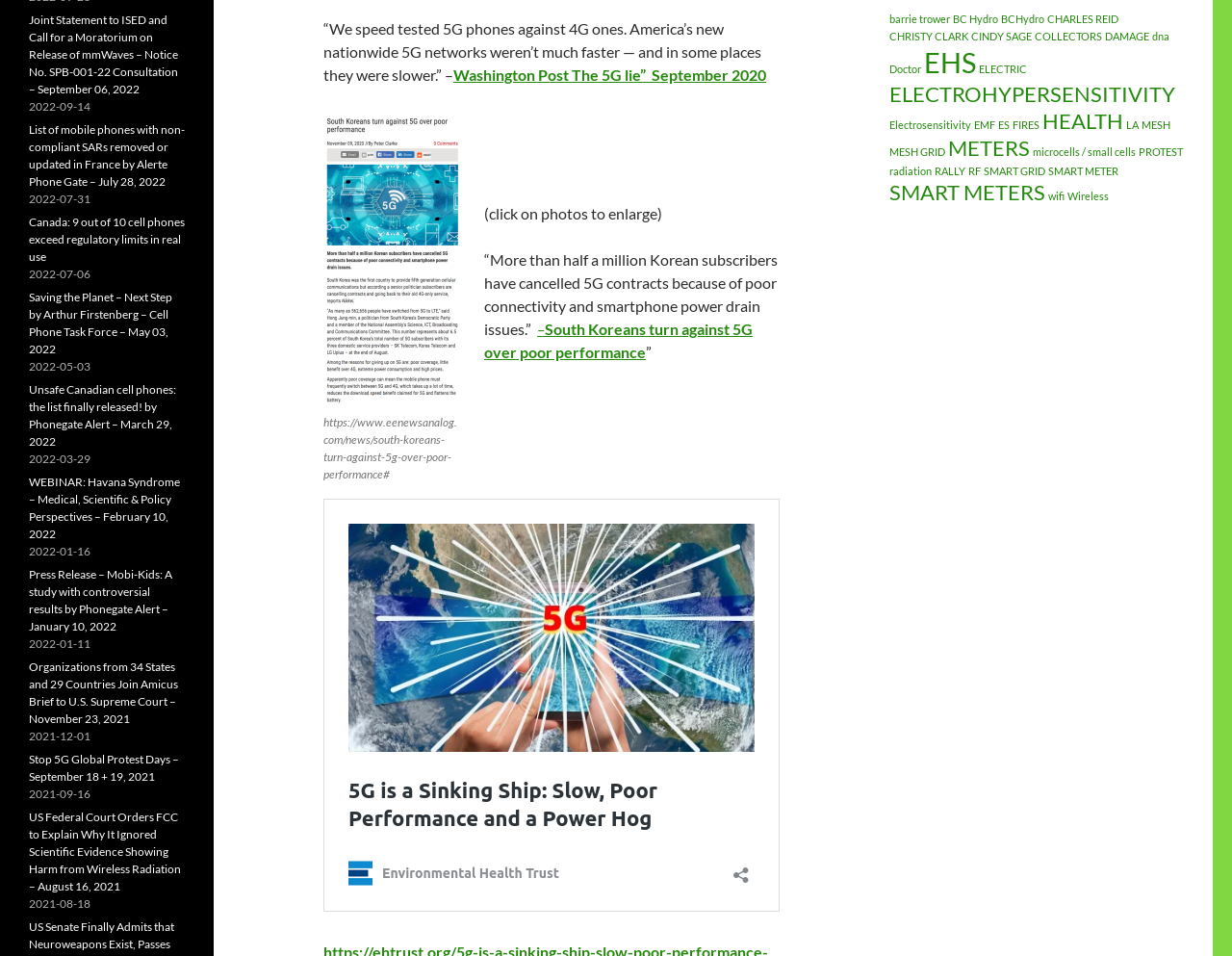Determine the bounding box coordinates of the UI element that matches the following description: "parent_node: https://www.eenewsanalog.com/news/south-koreans-turn-against-5g-over-poor-performance#". The coordinates should be four float numbers between 0 and 1 in the format [left, top, right, bottom].

[0.262, 0.122, 0.374, 0.424]